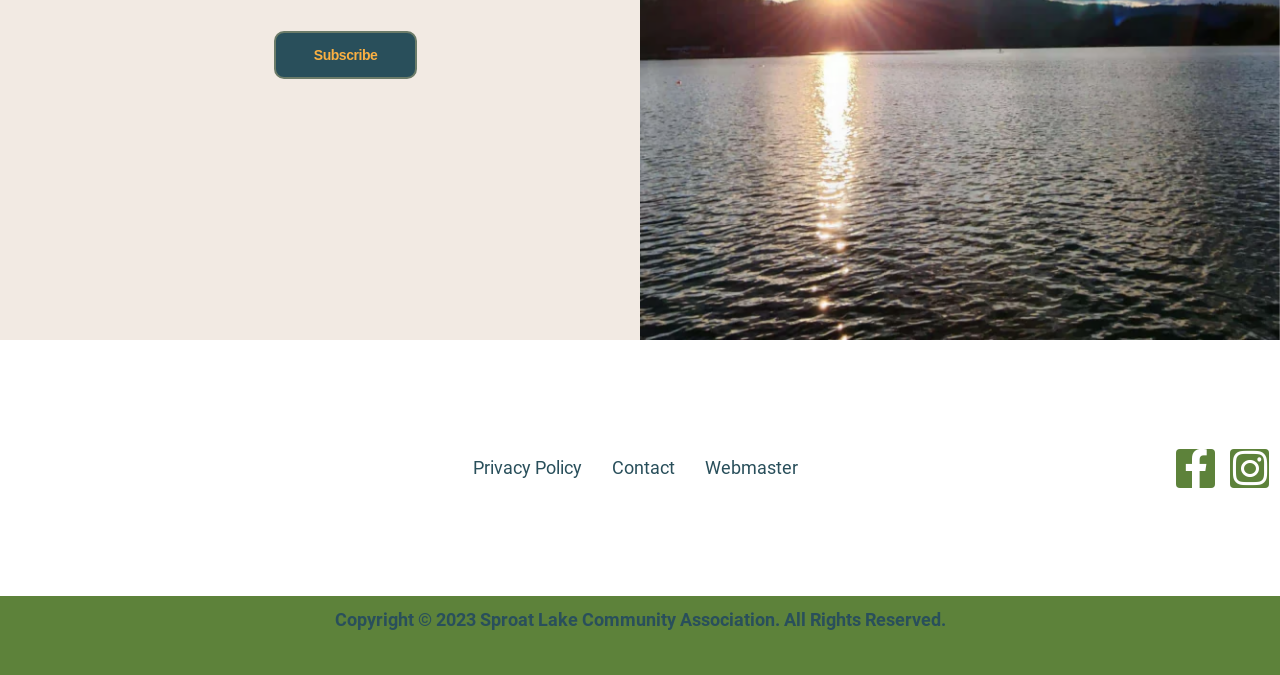How many social media links are there?
Provide a detailed answer to the question, using the image to inform your response.

I looked at the bottom right corner of the webpage and found two social media links, one for Facebook and one for Instagram, represented by their respective icons.